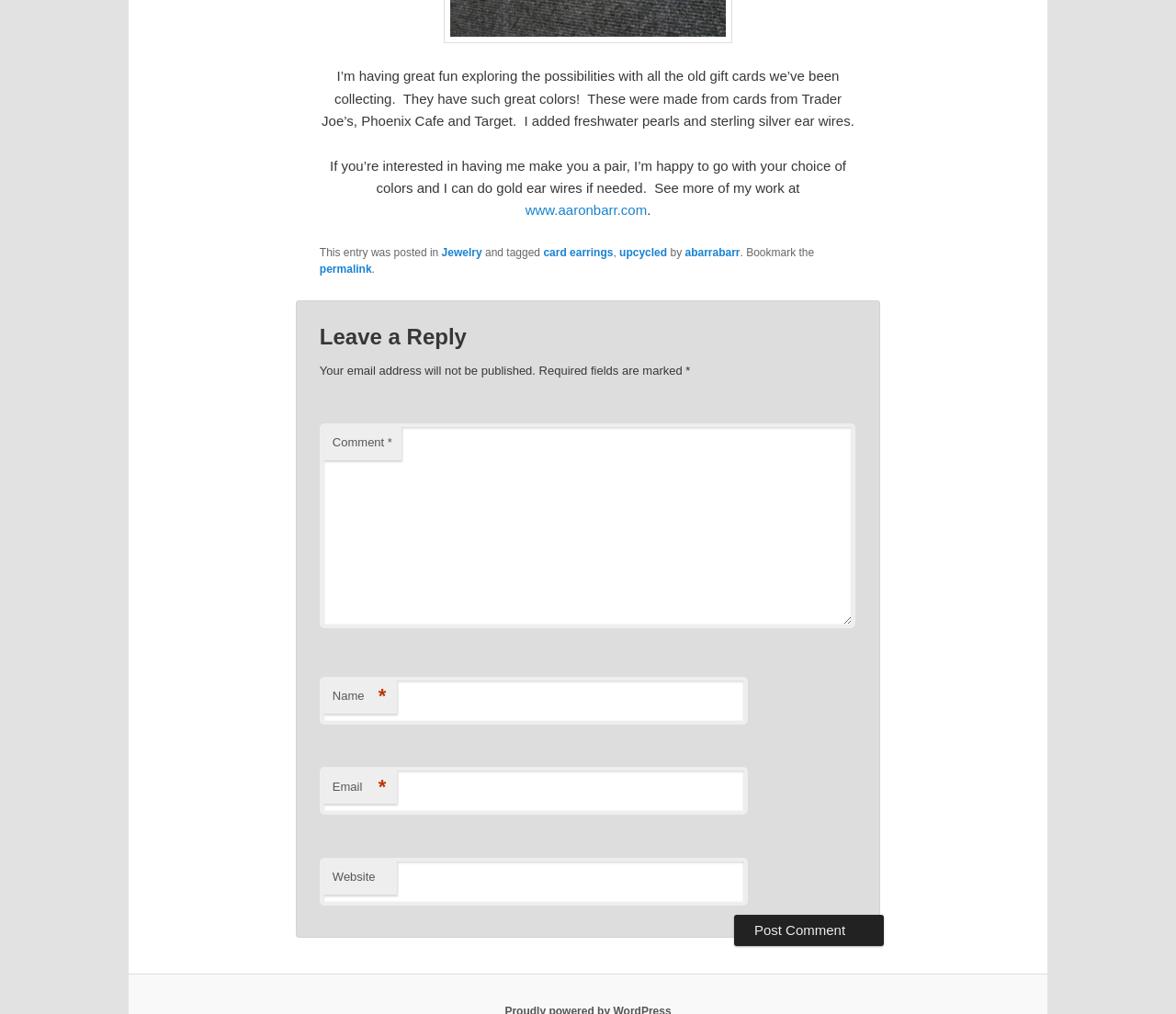Determine the bounding box for the described HTML element: "name="submit" value="Post Comment"". Ensure the coordinates are four float numbers between 0 and 1 in the format [left, top, right, bottom].

[0.624, 0.902, 0.752, 0.933]